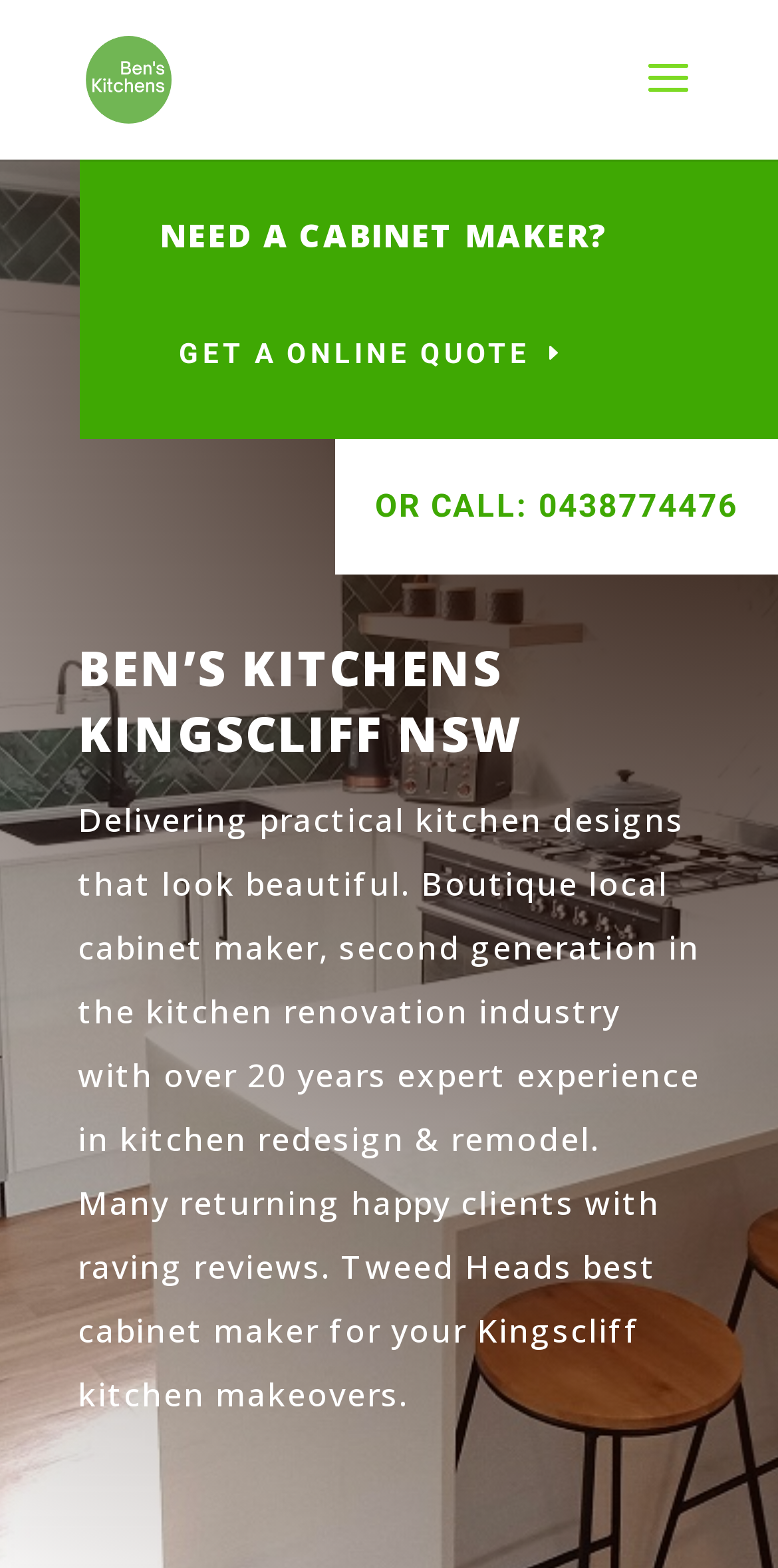Present a detailed account of what is displayed on the webpage.

The webpage is about Ben's Kitchens, a local kitchen renovations company in Kingscliff. At the top, there is a logo of Ben's Kitchens, which is an image with a link to the company's website. Below the logo, there is a heading that asks "NEED A CABINET MAKER?" followed by a call-to-action link to get an online quote. To the right of the quote link, there is another link to call the company's phone number.

Further down, there is a heading that reads "BEN'S KITCHENS KINGSCLIFF NSW", which is centered on the page. Below this heading, there is a paragraph of text that describes the company's services, highlighting their expertise in kitchen redesign and remodel, and mentioning their happy clients with raving reviews. The text is positioned in the middle of the page, spanning almost the entire width.